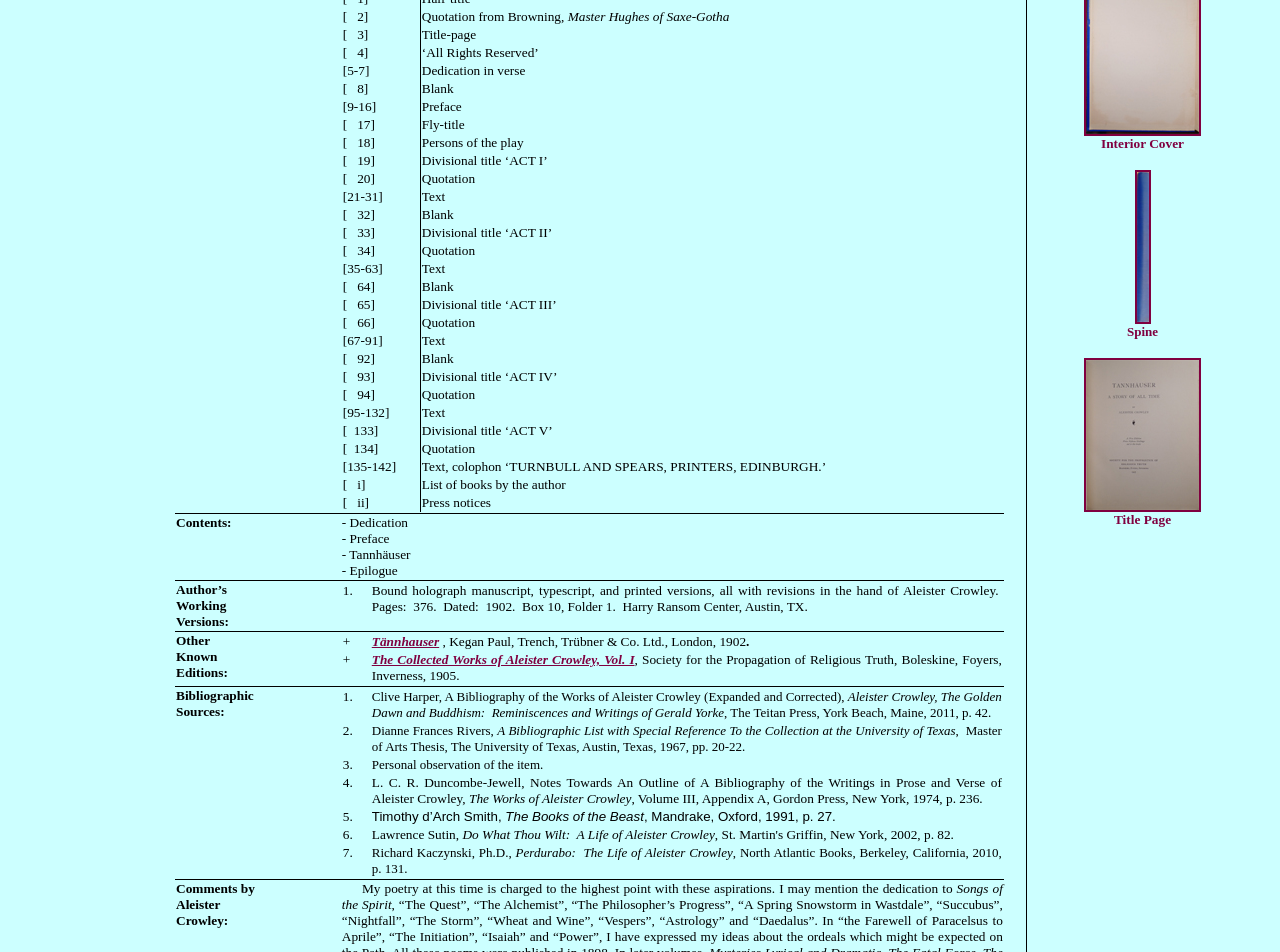Mark the bounding box of the element that matches the following description: "Spine".

[0.88, 0.34, 0.905, 0.356]